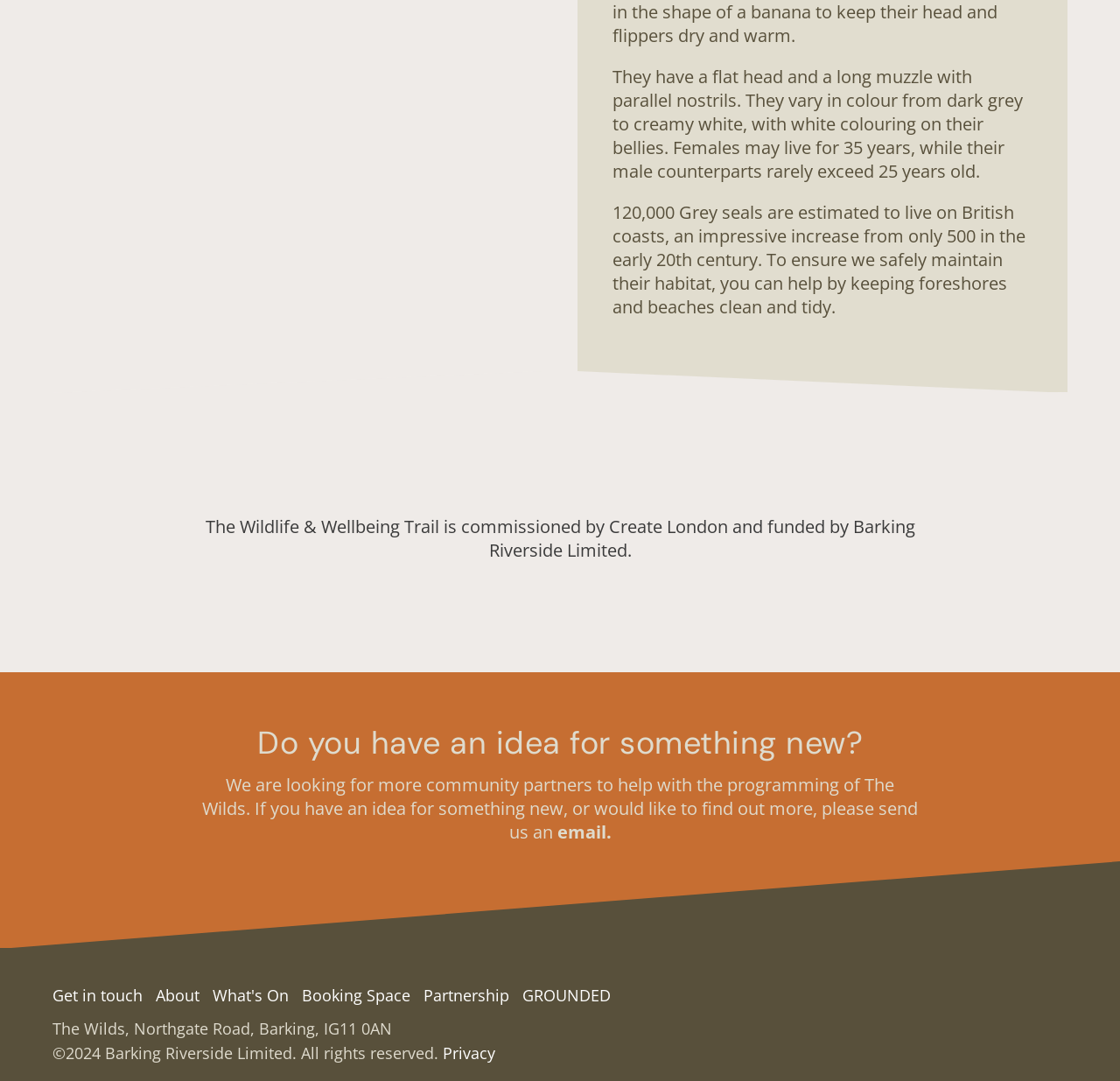Locate the bounding box coordinates of the element I should click to achieve the following instruction: "Read the blog post about Lotusscript frustrations".

None